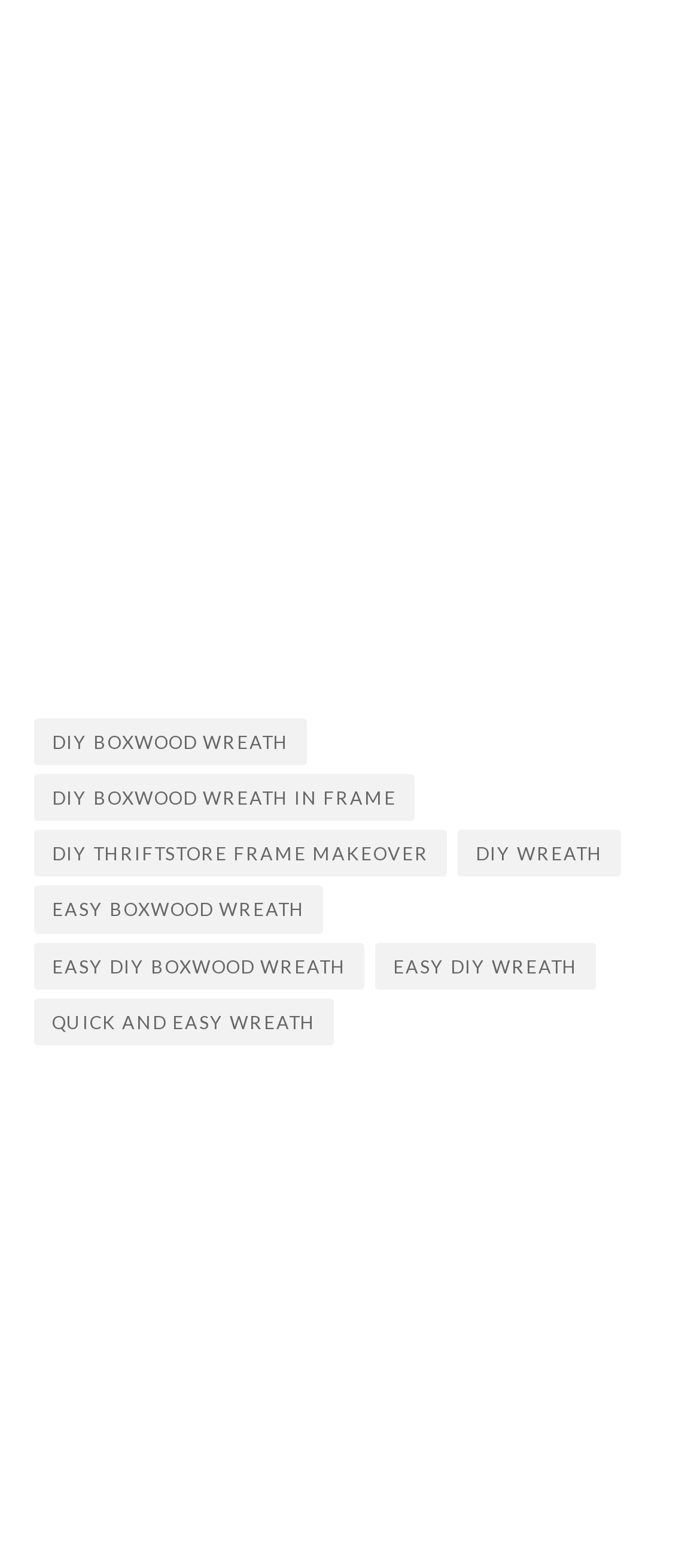Use a single word or phrase to answer the question: How many DIY wreath links are there?

5